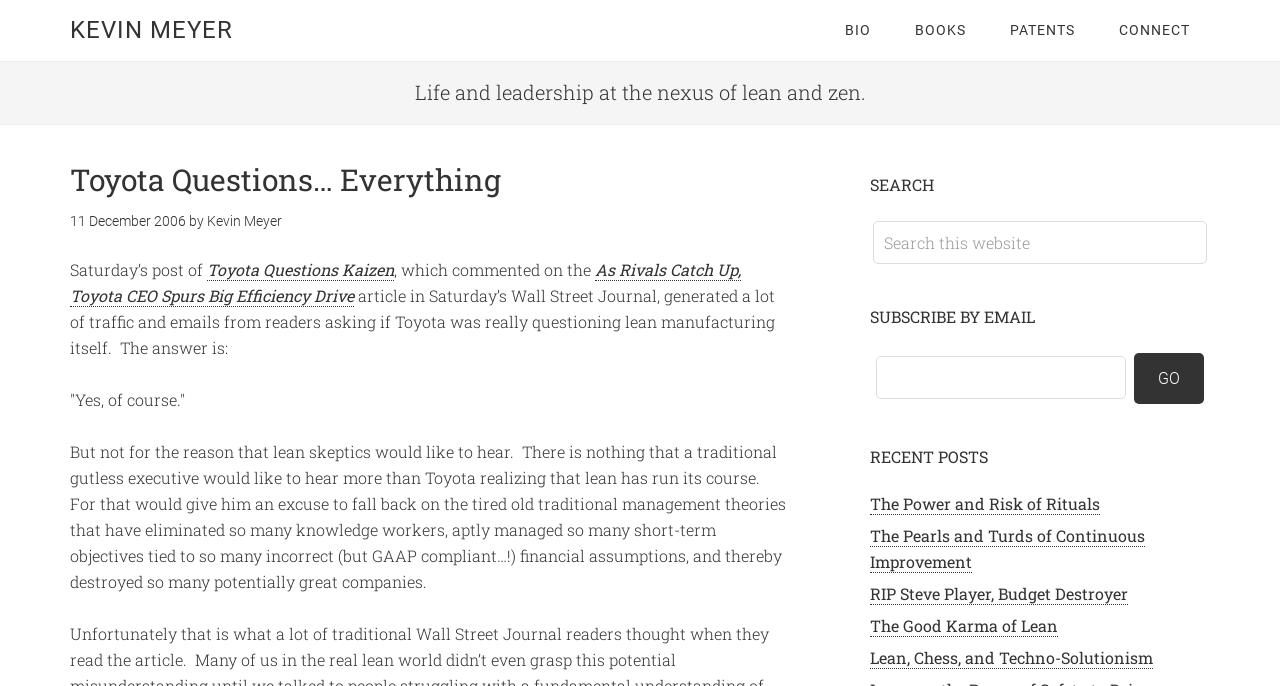Please find the bounding box coordinates of the element's region to be clicked to carry out this instruction: "Read the recent post about The Power and Risk of Rituals".

[0.68, 0.718, 0.859, 0.75]